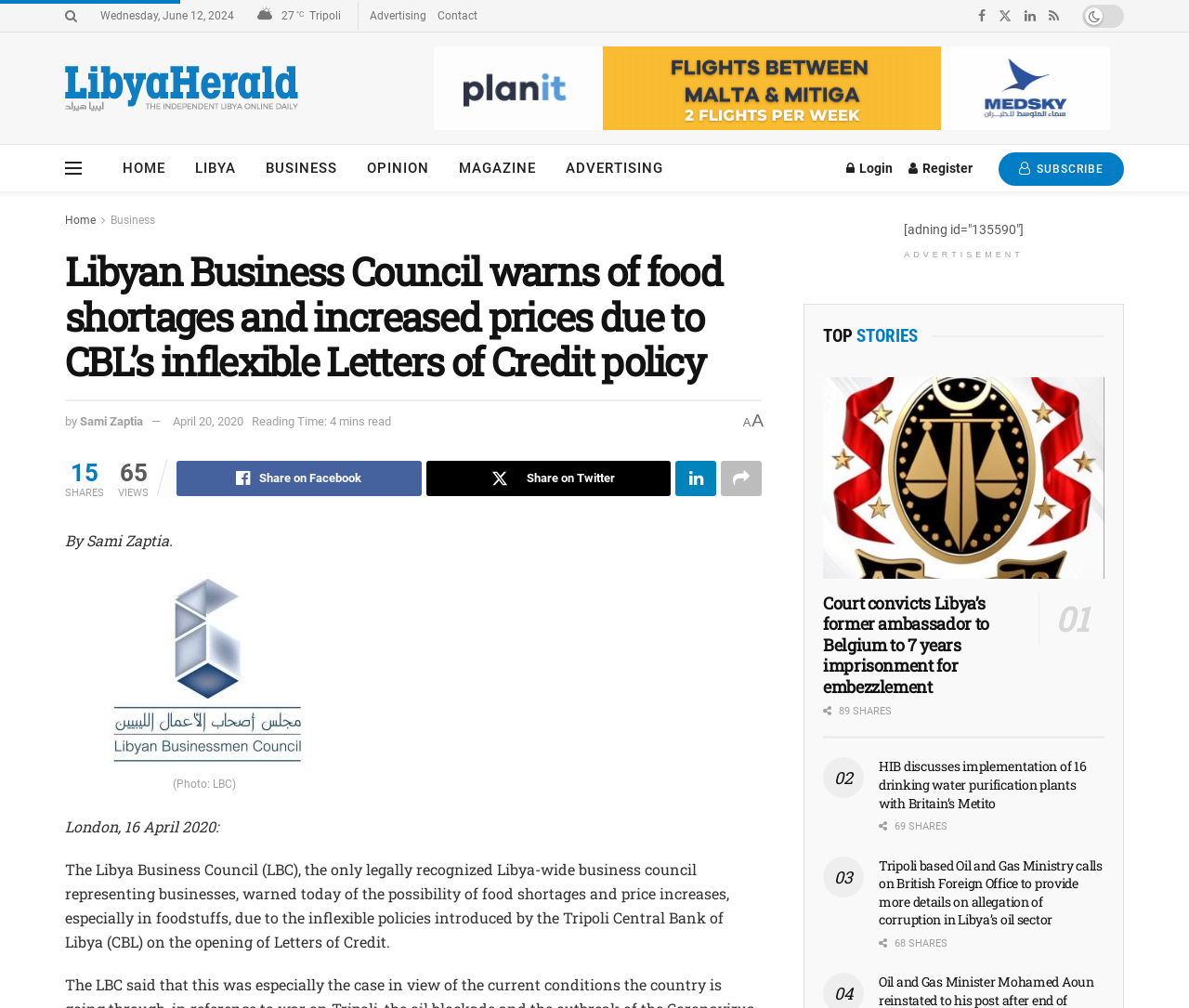What is the name of the business council mentioned in the article?
Please provide a single word or phrase as your answer based on the image.

Libya Business Council (LBC)